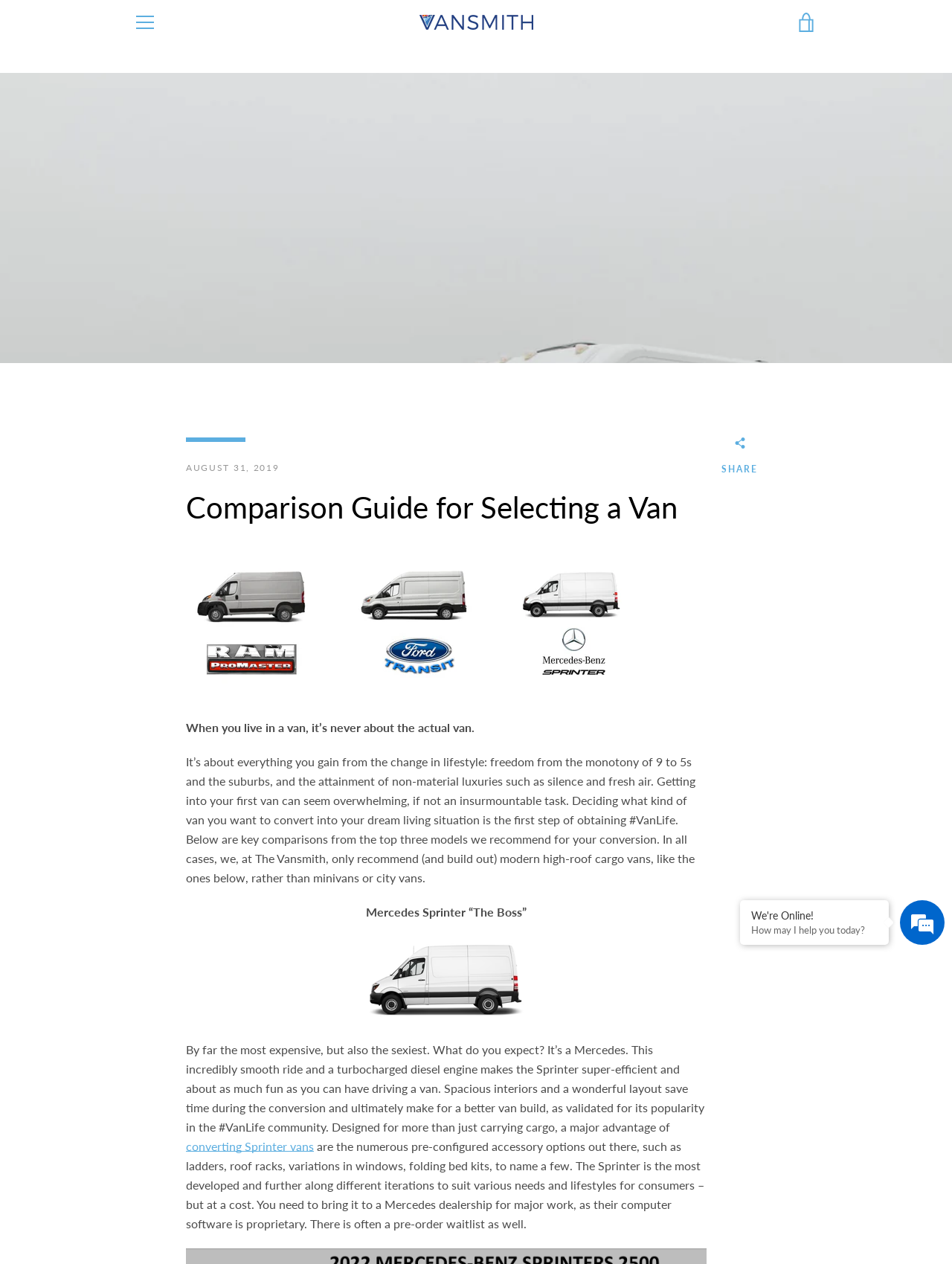Please find the top heading of the webpage and generate its text.

Comparison Guide for Selecting a Van